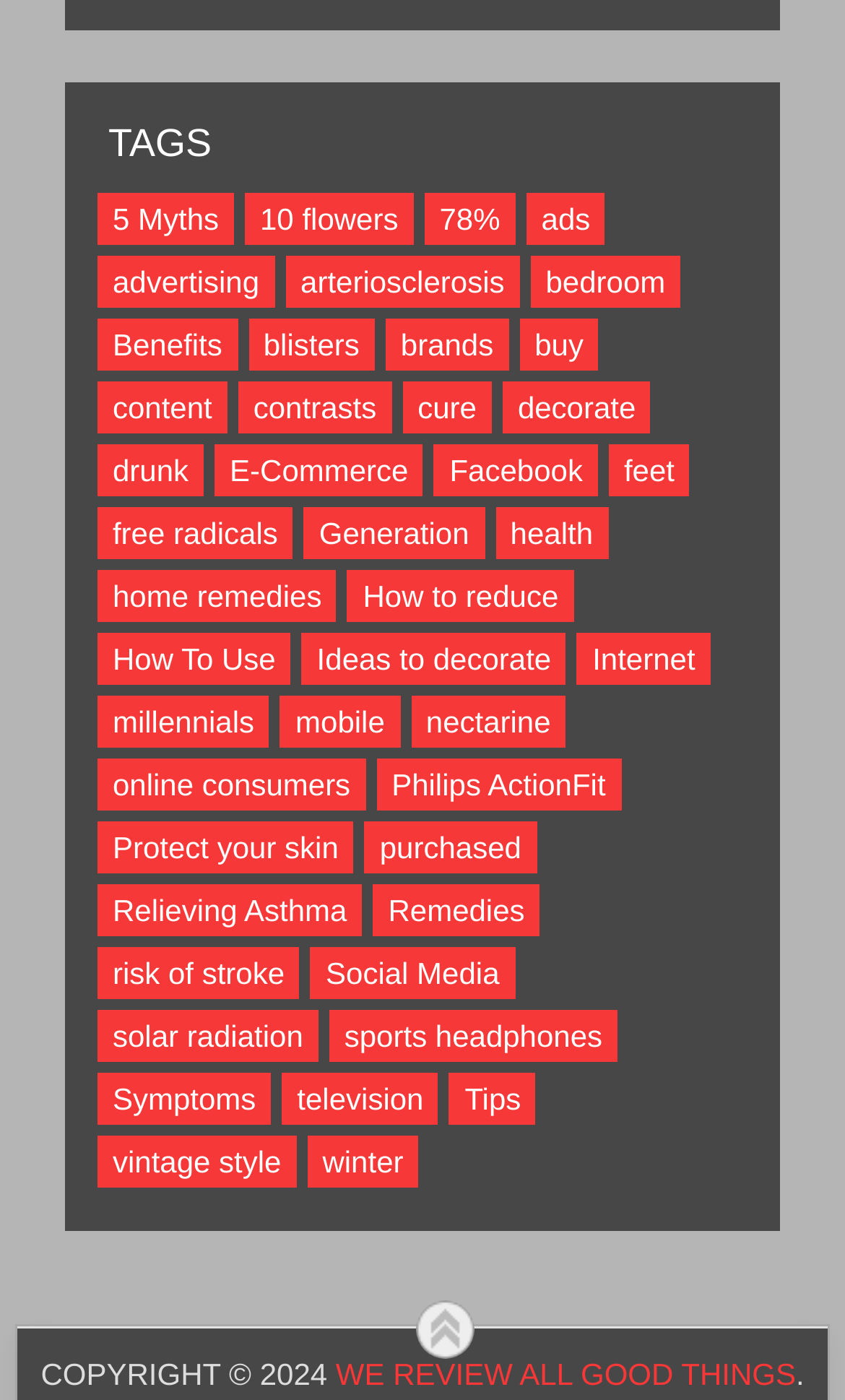Extract the bounding box coordinates of the UI element described: "We review all good things". Provide the coordinates in the format [left, top, right, bottom] with values ranging from 0 to 1.

[0.387, 0.969, 0.942, 0.994]